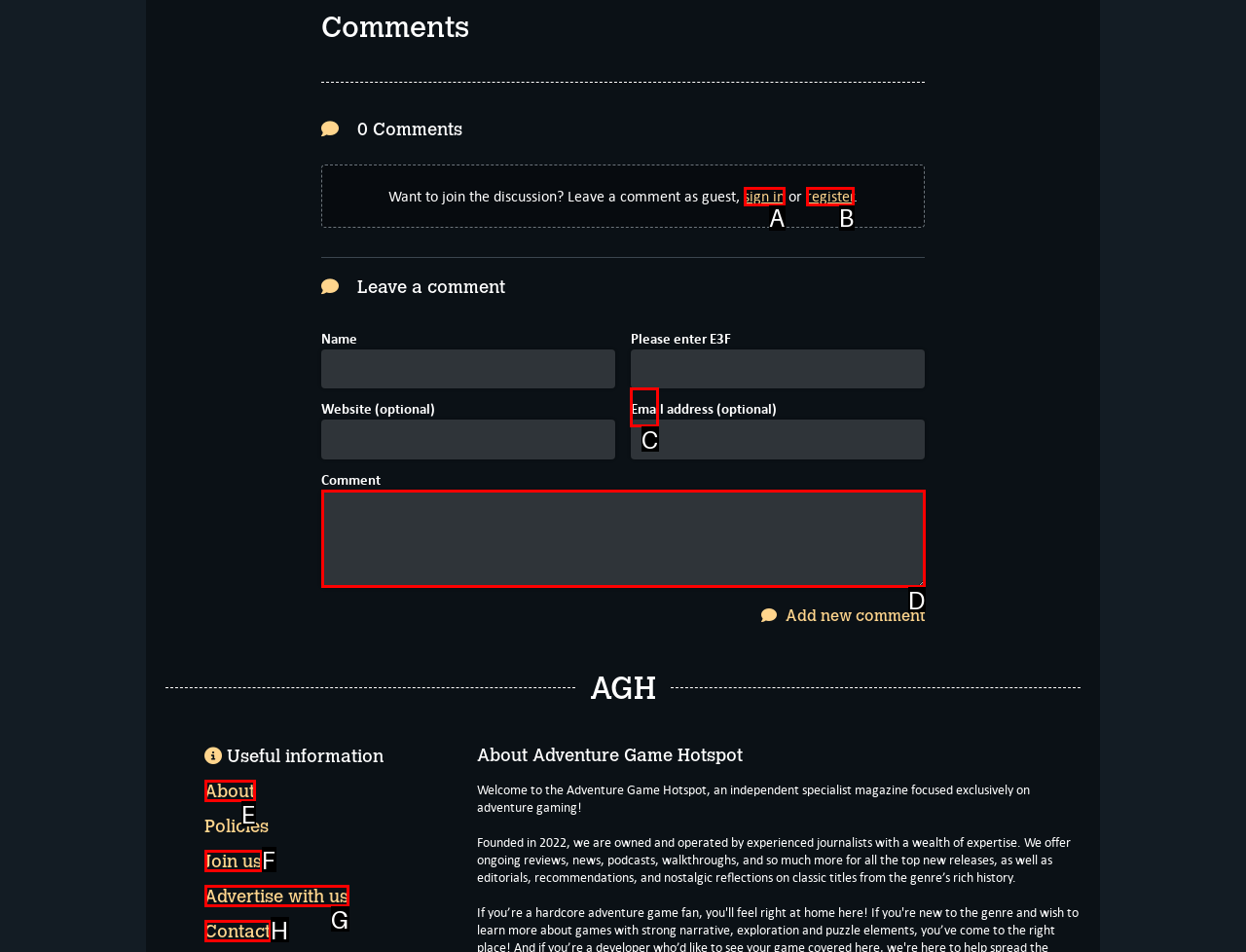From the provided options, which letter corresponds to the element described as: name="agh_website"
Answer with the letter only.

C